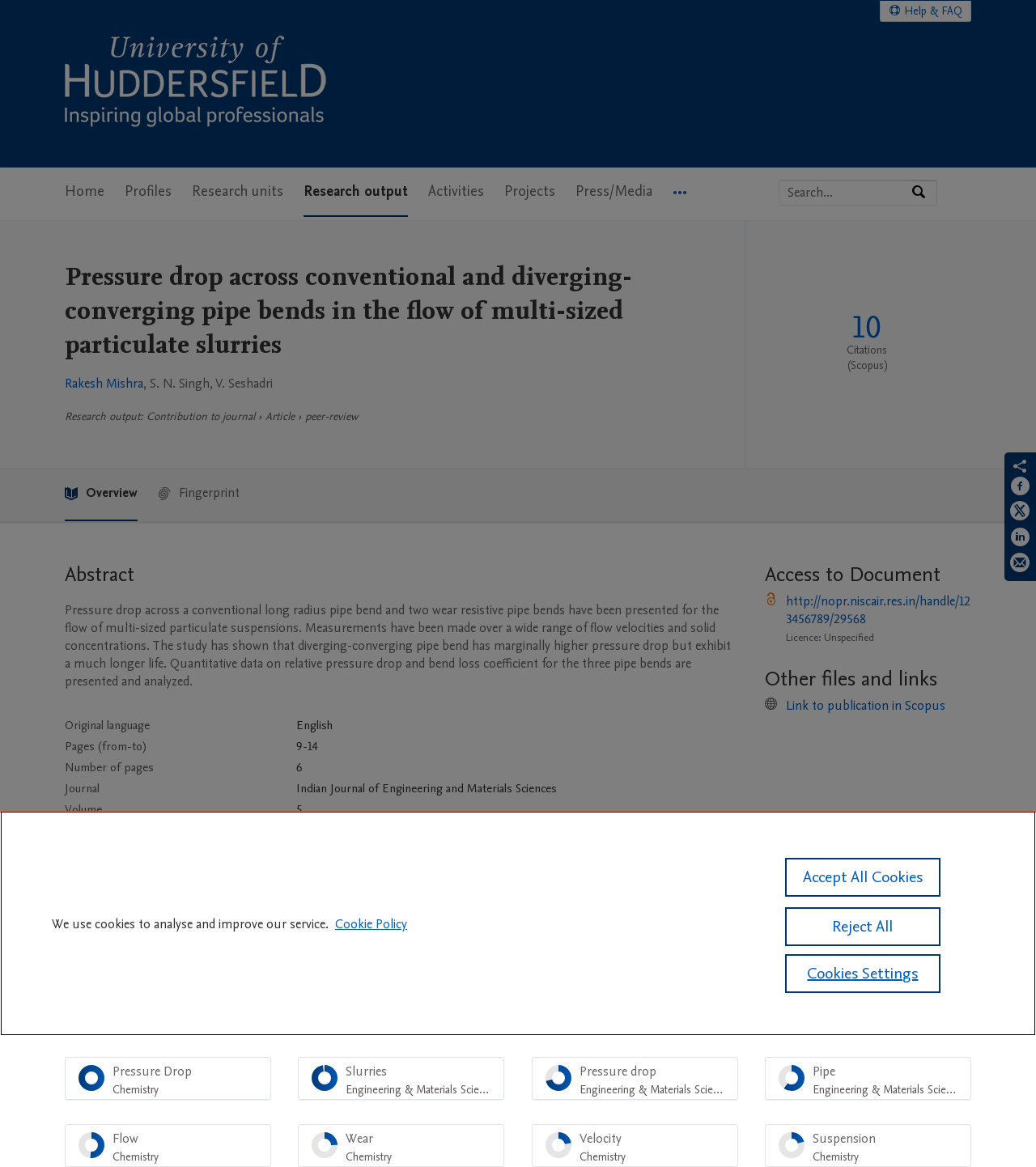What is the publication status of the research output?
Provide a one-word or short-phrase answer based on the image.

Published